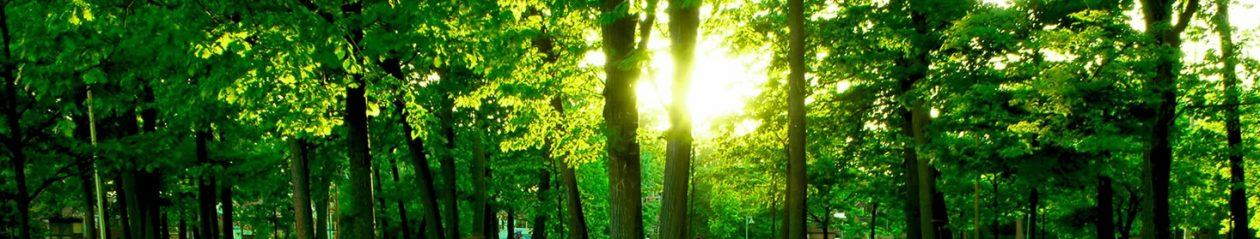What is the atmosphere of the forest scene?
Please give a detailed and elaborate answer to the question based on the image.

The caption states that the tall trees 'create a serene and peaceful atmosphere', suggesting that the overall mood of the forest scene is calm and tranquil.